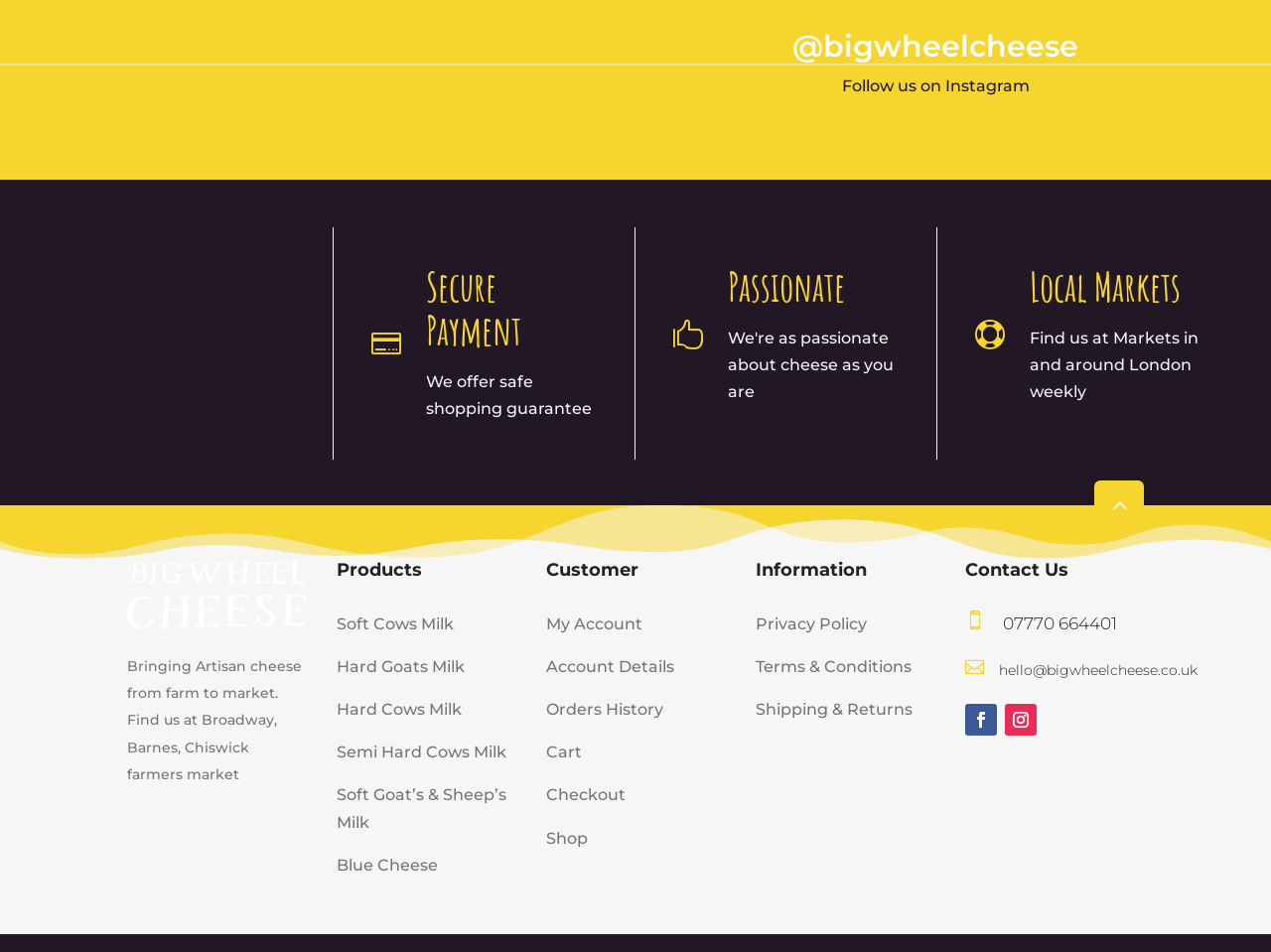How many types of milk are used to make cheese?
By examining the image, provide a one-word or phrase answer.

Three